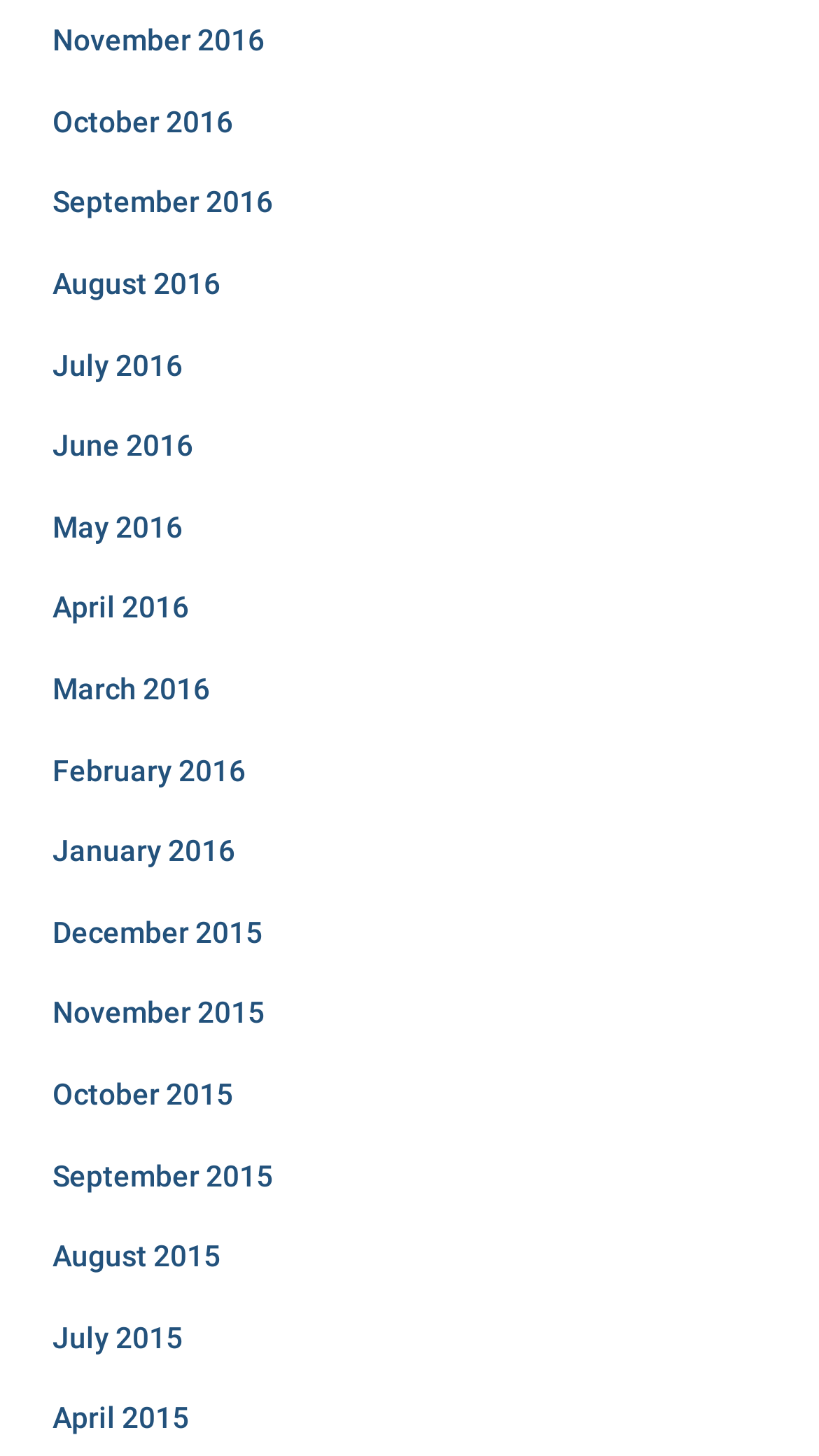Please answer the following question using a single word or phrase: 
What is the common theme among the links?

Months and years